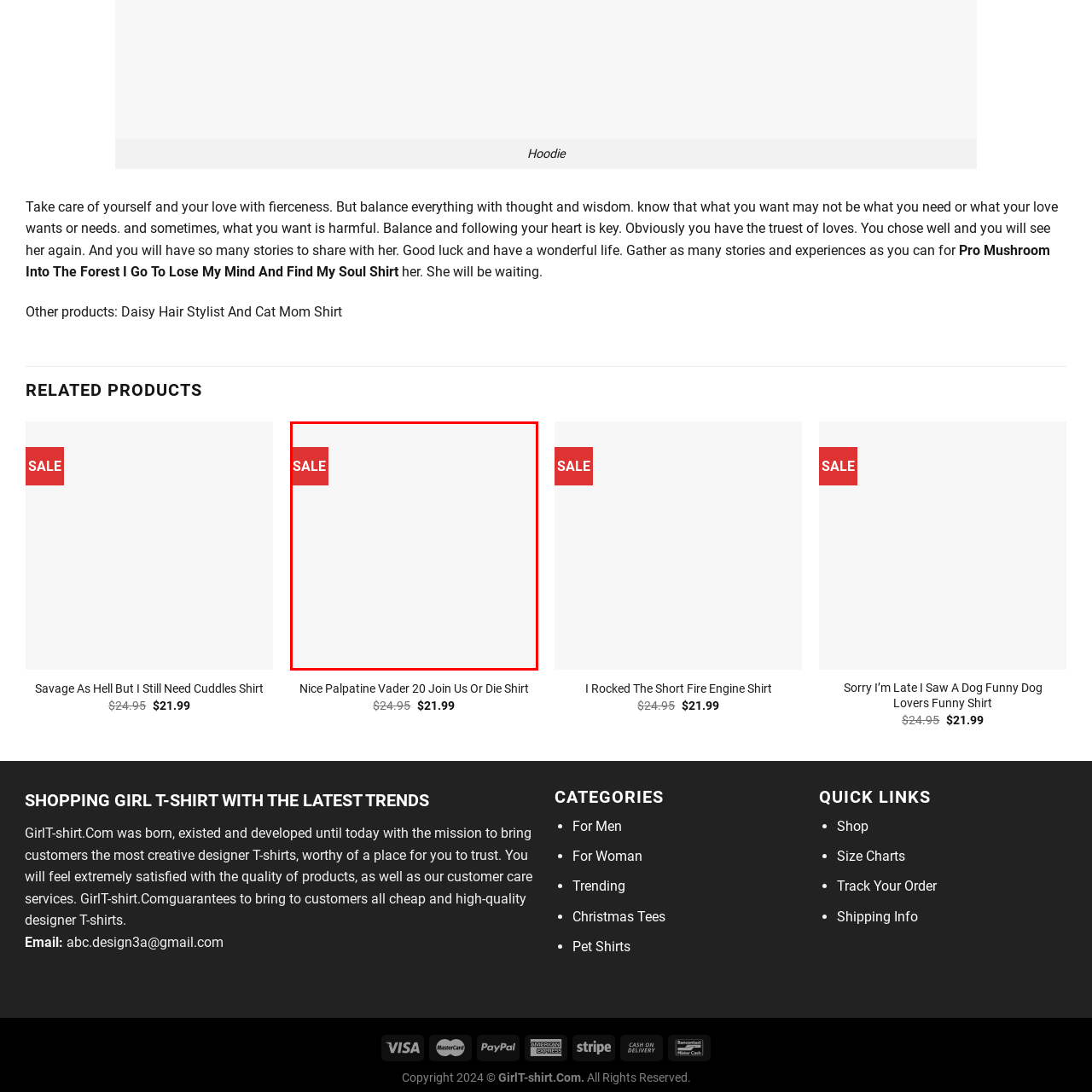What is the purpose of the promotional layout?
Carefully scrutinize the image inside the red bounding box and generate a comprehensive answer, drawing from the visual content.

The caption states that the 'SALE' tag is part of a promotional layout intended to draw attention to discounted items available on the page, which suggests that the primary goal of the layout is to inform customers about the available deals and encourage them to explore the sale section.